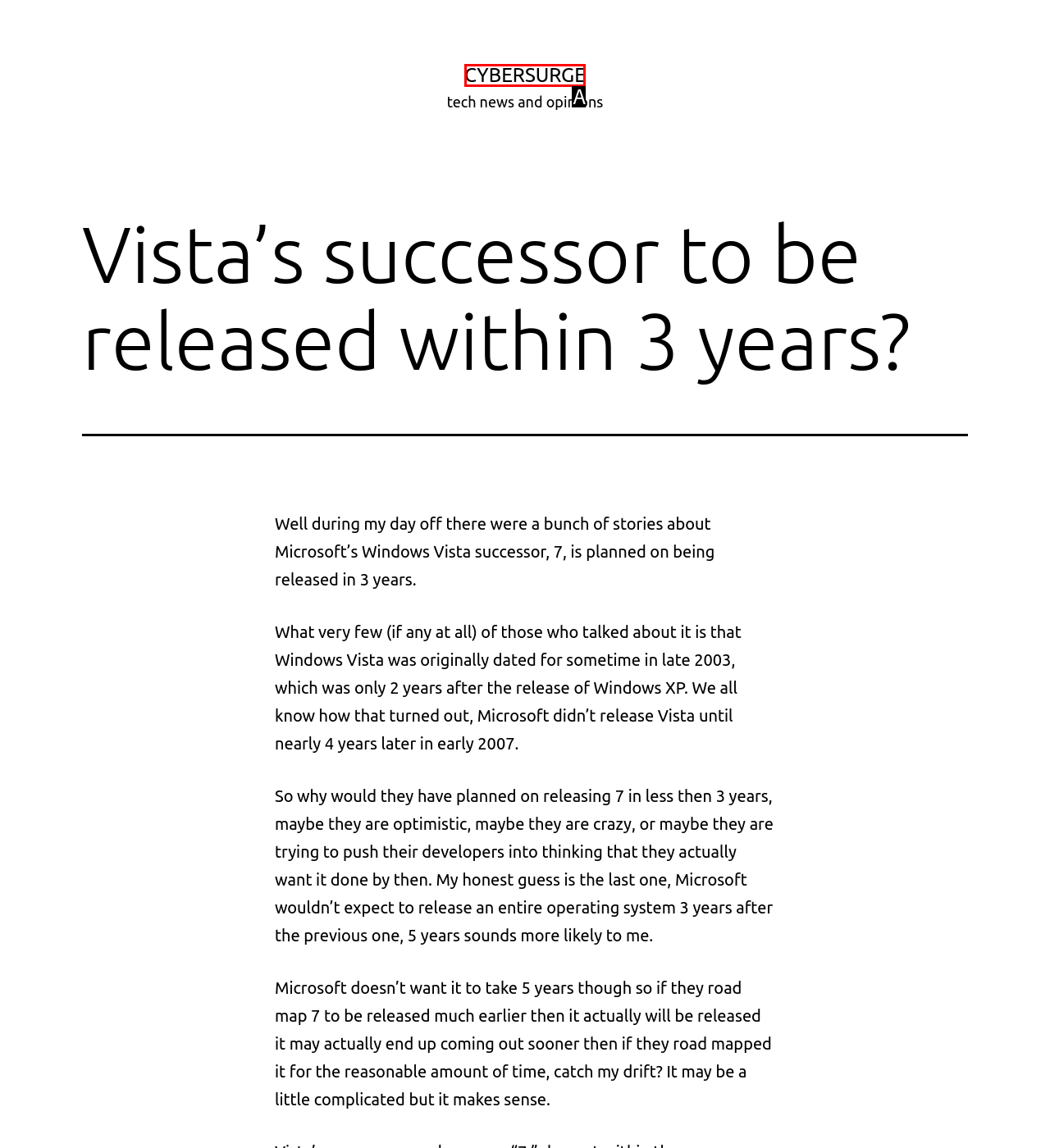Using the element description: CyberSurge, select the HTML element that matches best. Answer with the letter of your choice.

A